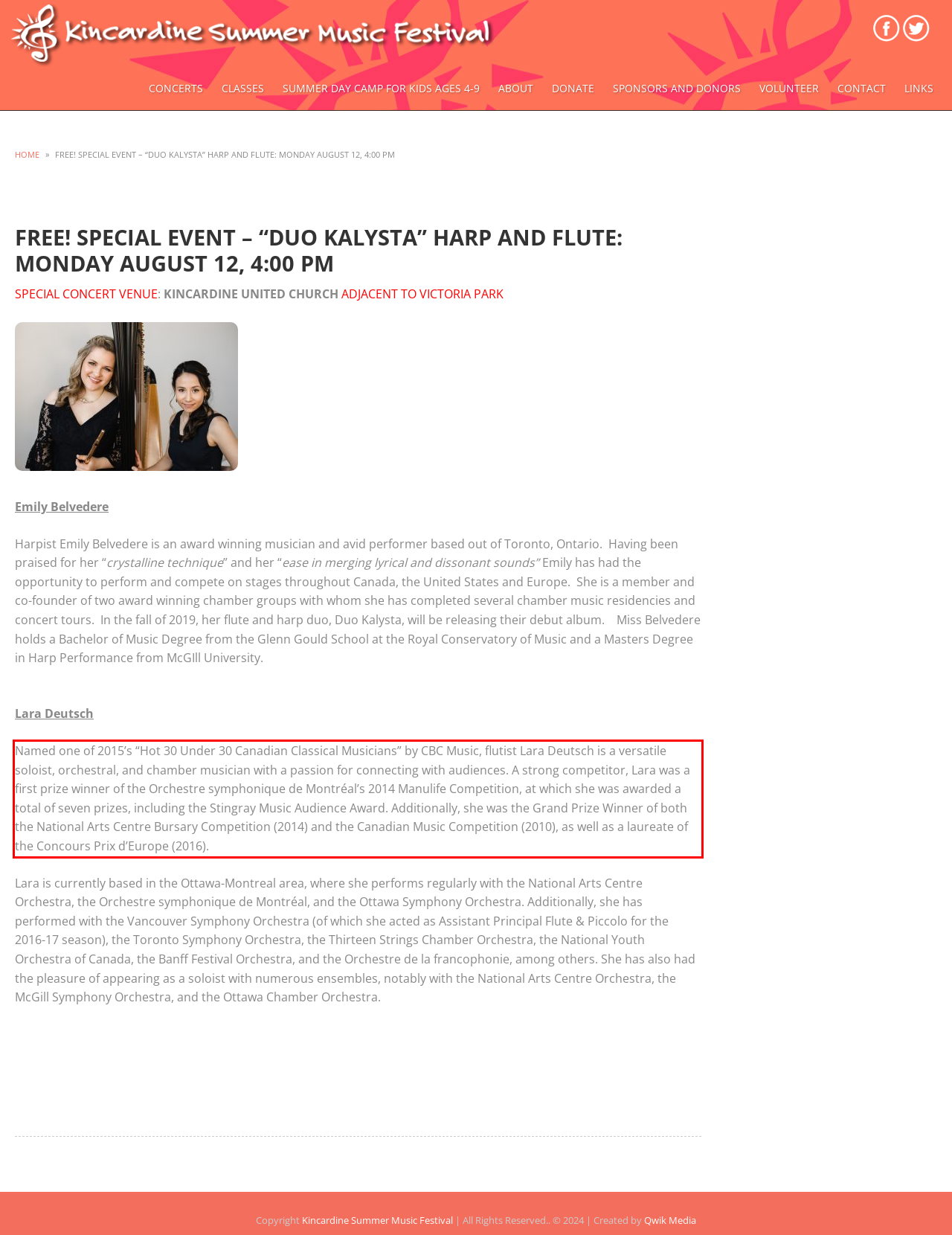You are presented with a webpage screenshot featuring a red bounding box. Perform OCR on the text inside the red bounding box and extract the content.

Named one of 2015’s “Hot 30 Under 30 Canadian Classical Musicians” by CBC Music, flutist Lara Deutsch is a versatile soloist, orchestral, and chamber musician with a passion for connecting with audiences. A strong competitor, Lara was a first prize winner of the Orchestre symphonique de Montréal’s 2014 Manulife Competition, at which she was awarded a total of seven prizes, including the Stingray Music Audience Award. Additionally, she was the Grand Prize Winner of both the National Arts Centre Bursary Competition (2014) and the Canadian Music Competition (2010), as well as a laureate of the Concours Prix d’Europe (2016).